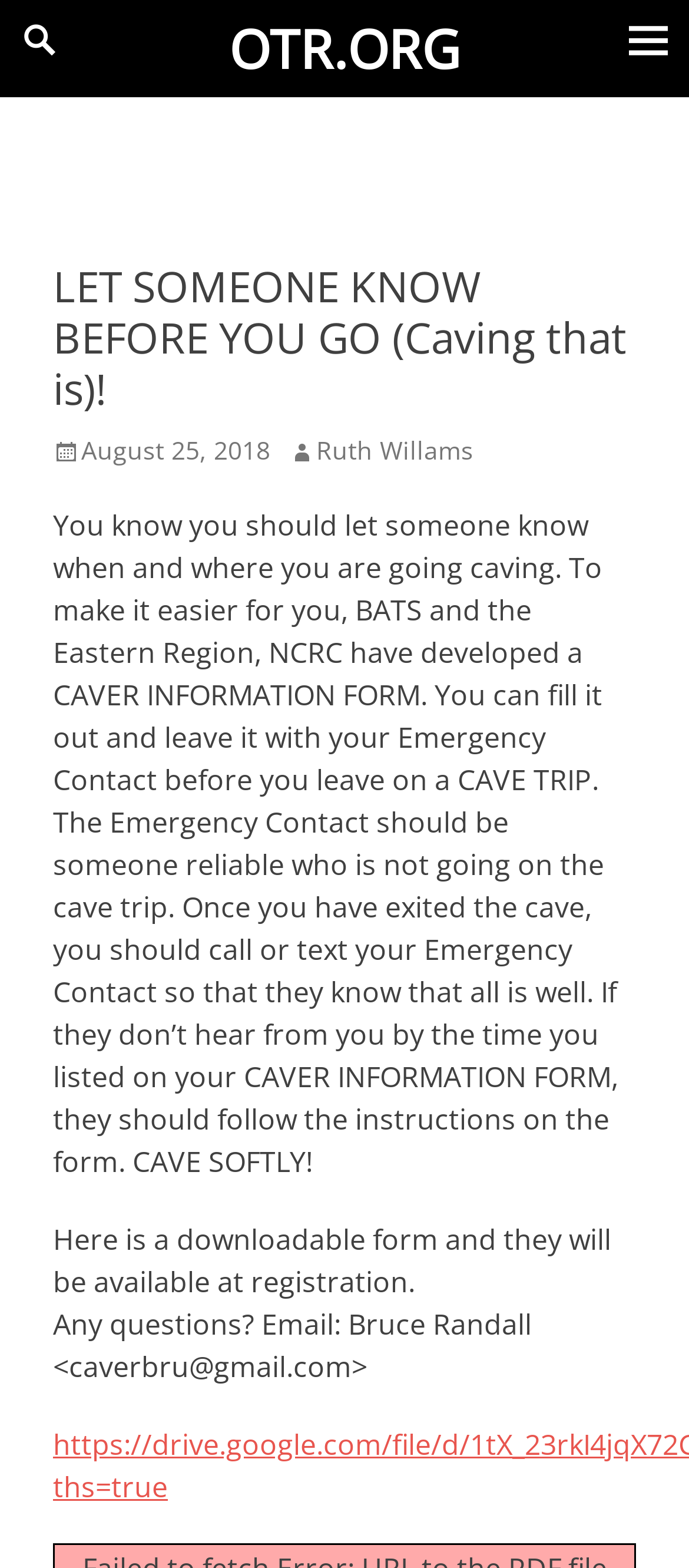What should the Emergency Contact do if they don't hear from you?
Answer with a single word or phrase by referring to the visual content.

Follow the instructions on the form